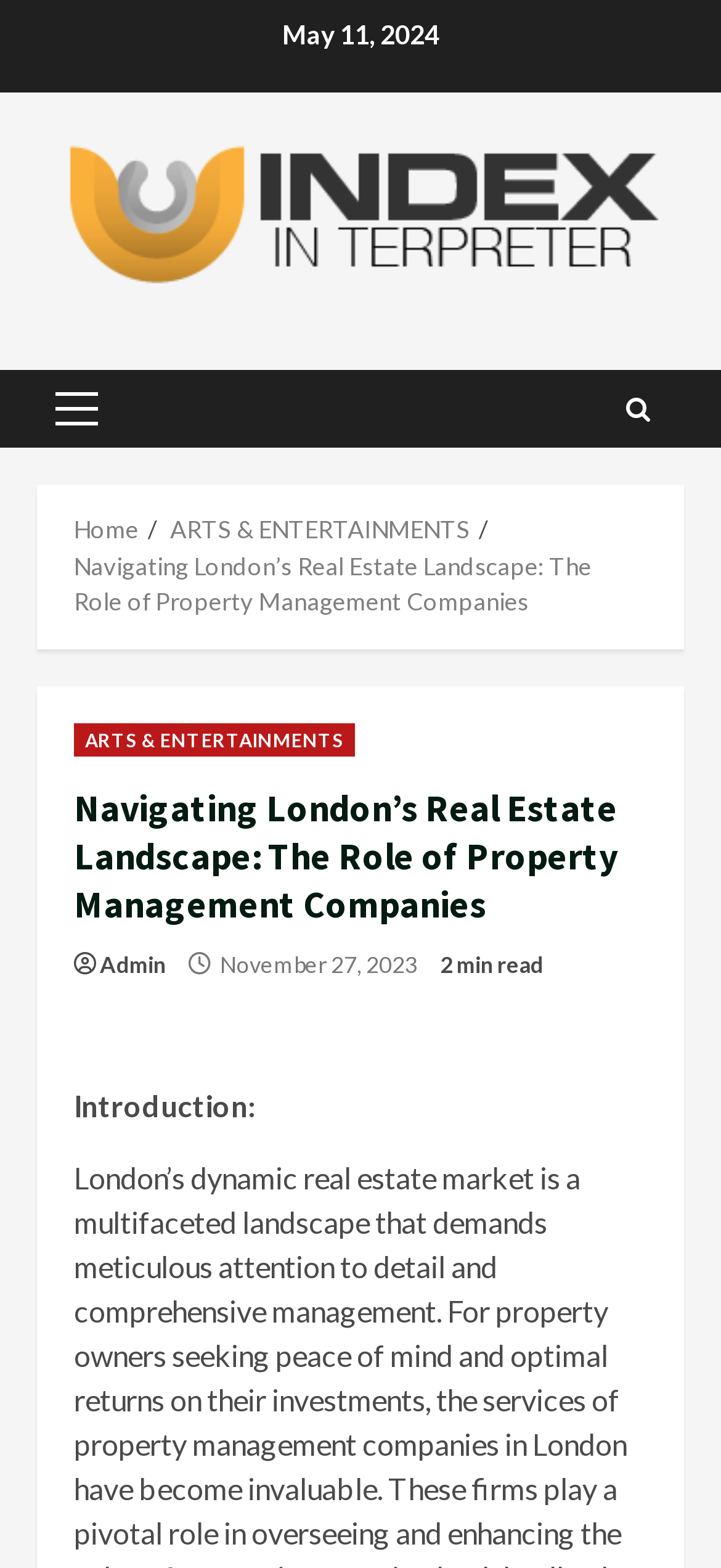What is the date of the latest article?
Please provide a single word or phrase based on the screenshot.

November 27, 2023